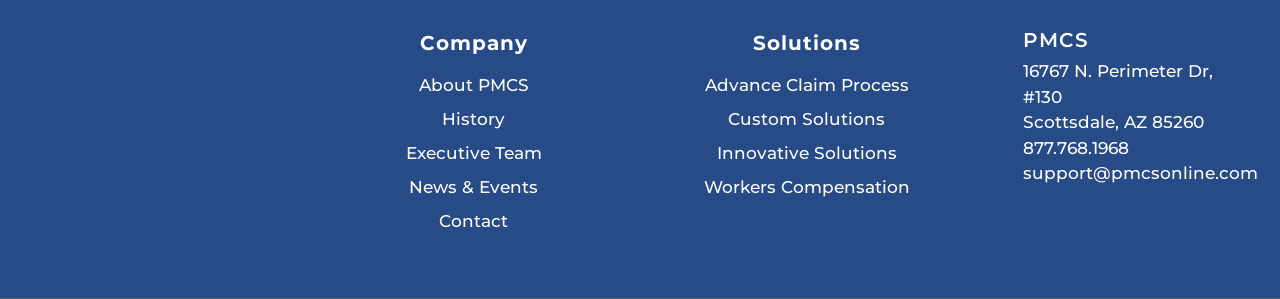Please identify the coordinates of the bounding box for the clickable region that will accomplish this instruction: "Email PMCS".

[0.799, 0.545, 0.983, 0.612]